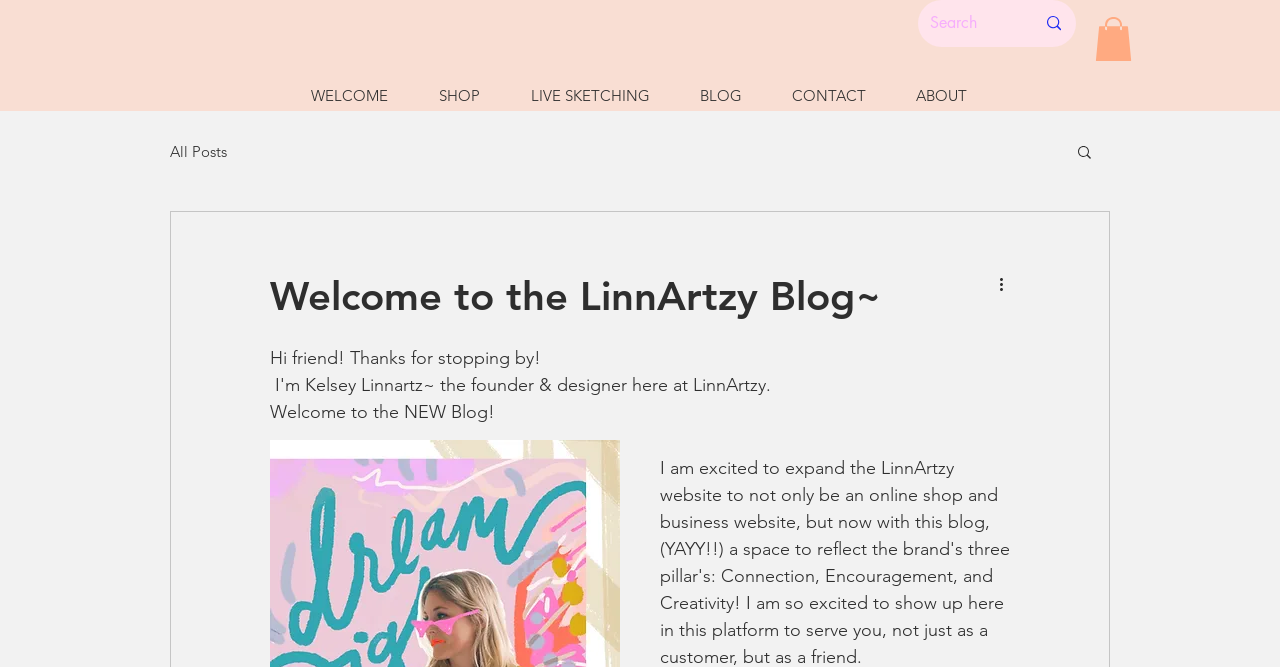Please reply to the following question with a single word or a short phrase:
What is the author's greeting to the visitor?

Hi friend!